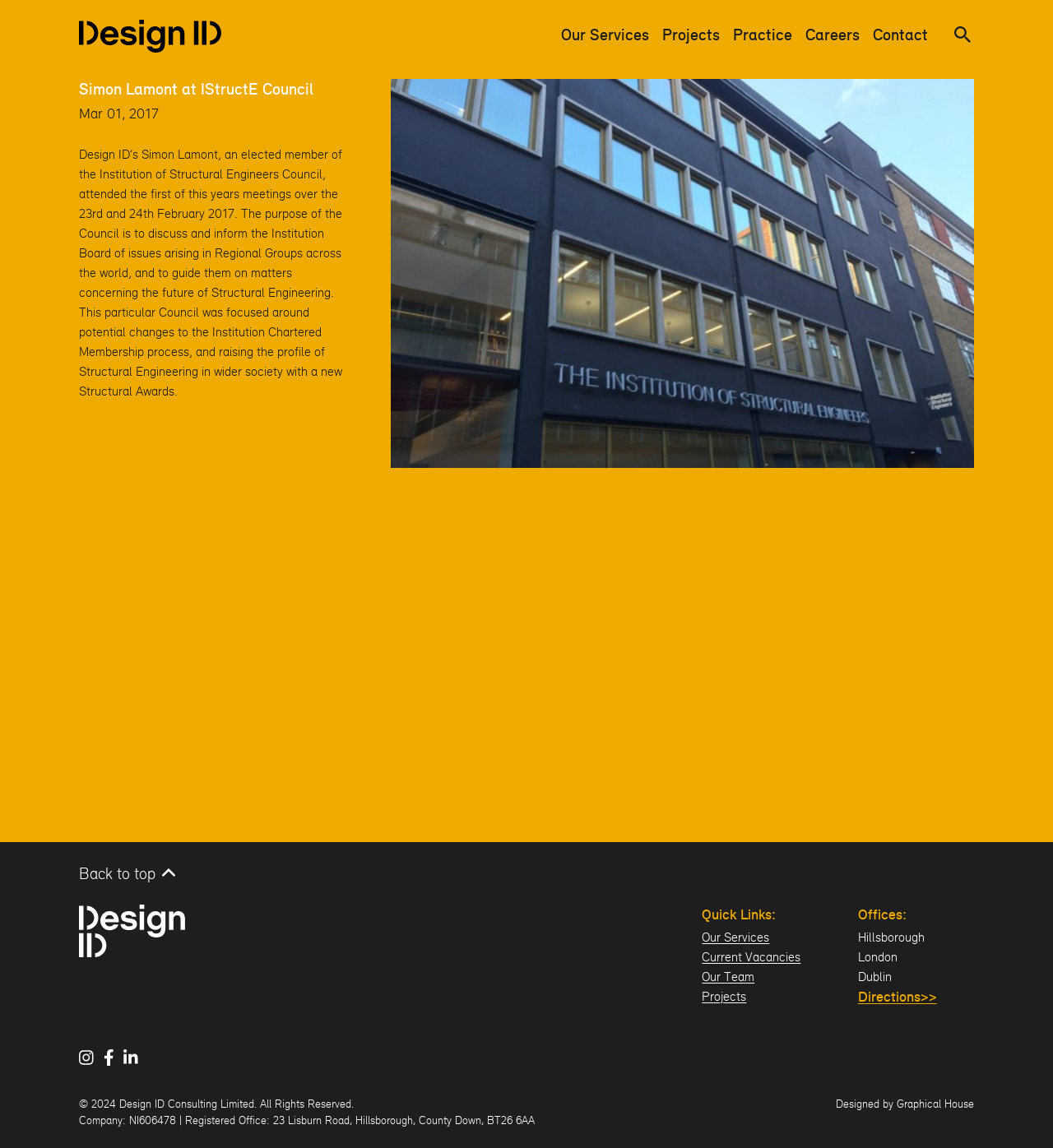Using the information in the image, give a detailed answer to the following question: What is the name of the design company?

The design company's name is mentioned at the bottom of the webpage, along with a link to their website.